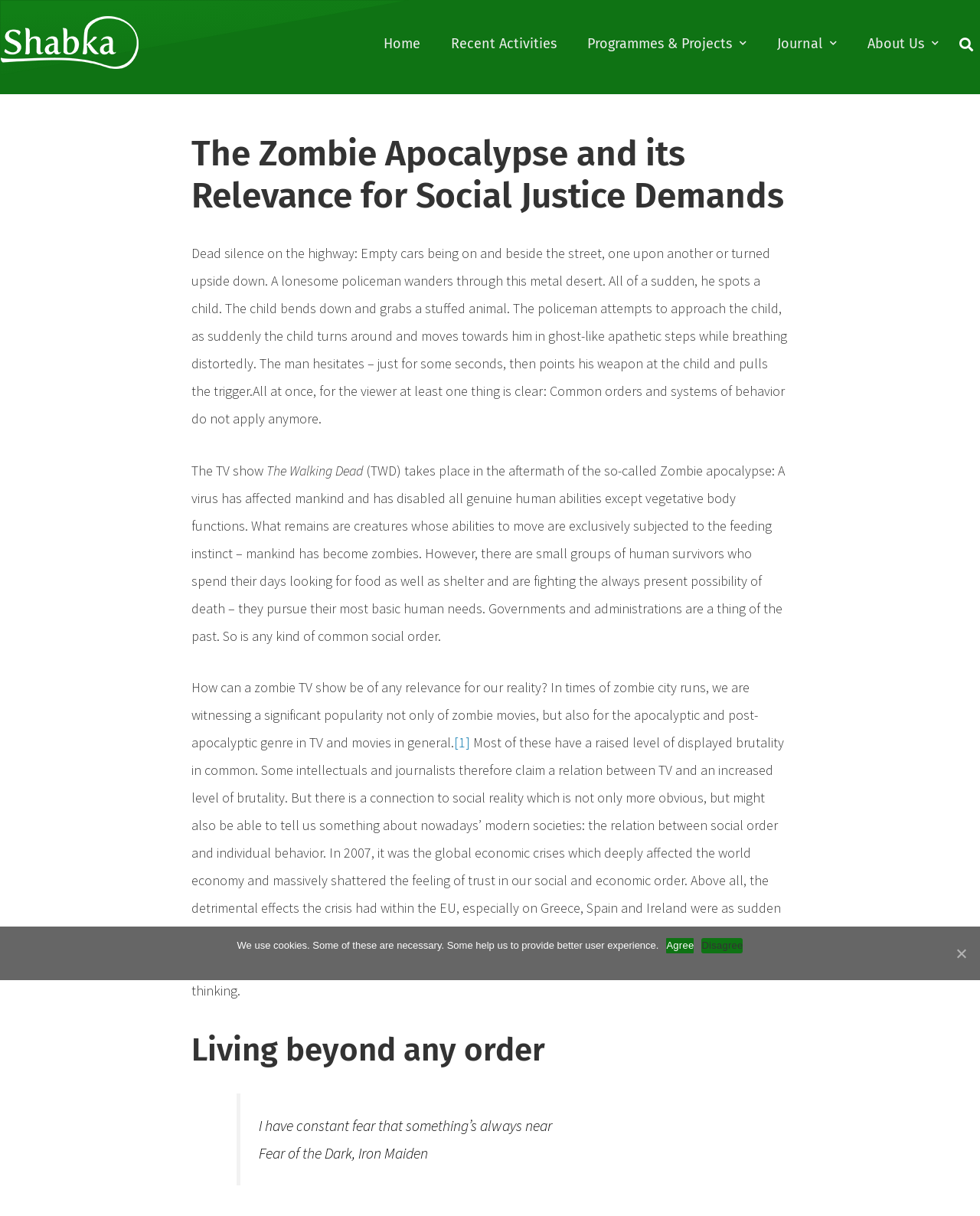Please indicate the bounding box coordinates of the element's region to be clicked to achieve the instruction: "Search for something". Provide the coordinates as four float numbers between 0 and 1, i.e., [left, top, right, bottom].

[0.973, 0.025, 0.999, 0.047]